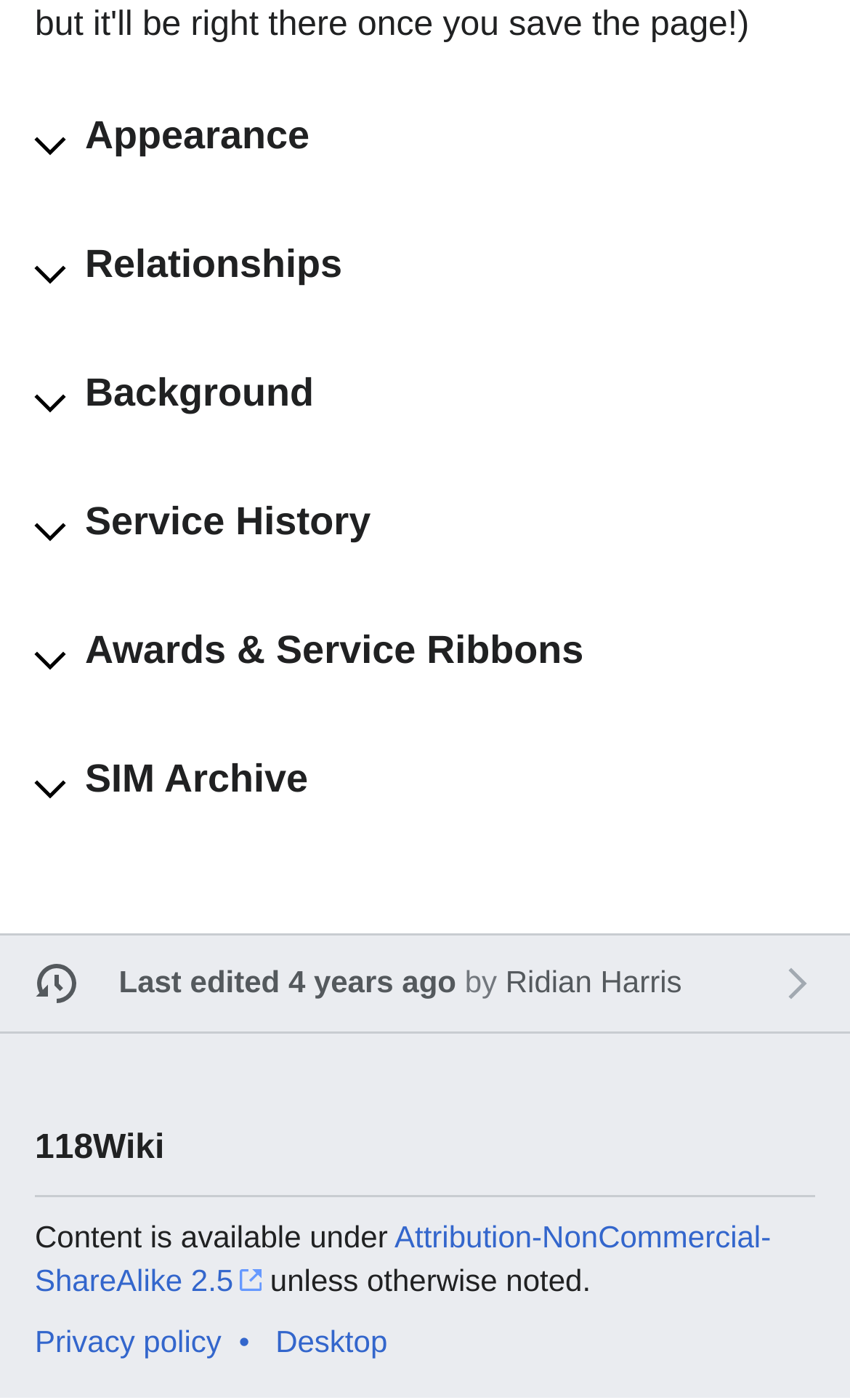Identify the bounding box for the described UI element. Provide the coordinates in (top-left x, top-left y, bottom-right x, bottom-right y) format with values ranging from 0 to 1: SIM Archive

[0.1, 0.538, 0.959, 0.588]